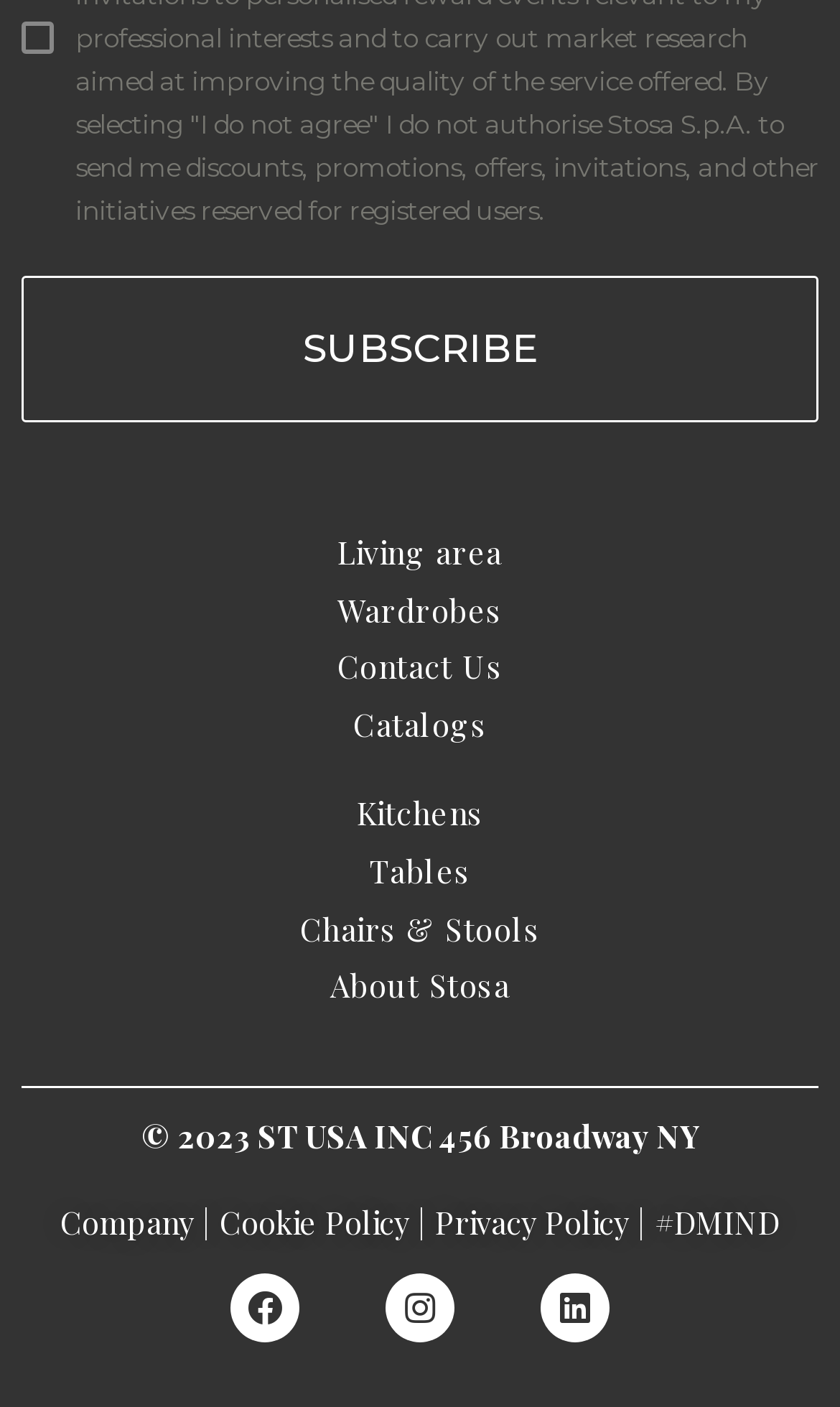What is the company name mentioned at the bottom of the page?
Give a single word or phrase answer based on the content of the image.

ST USA INC